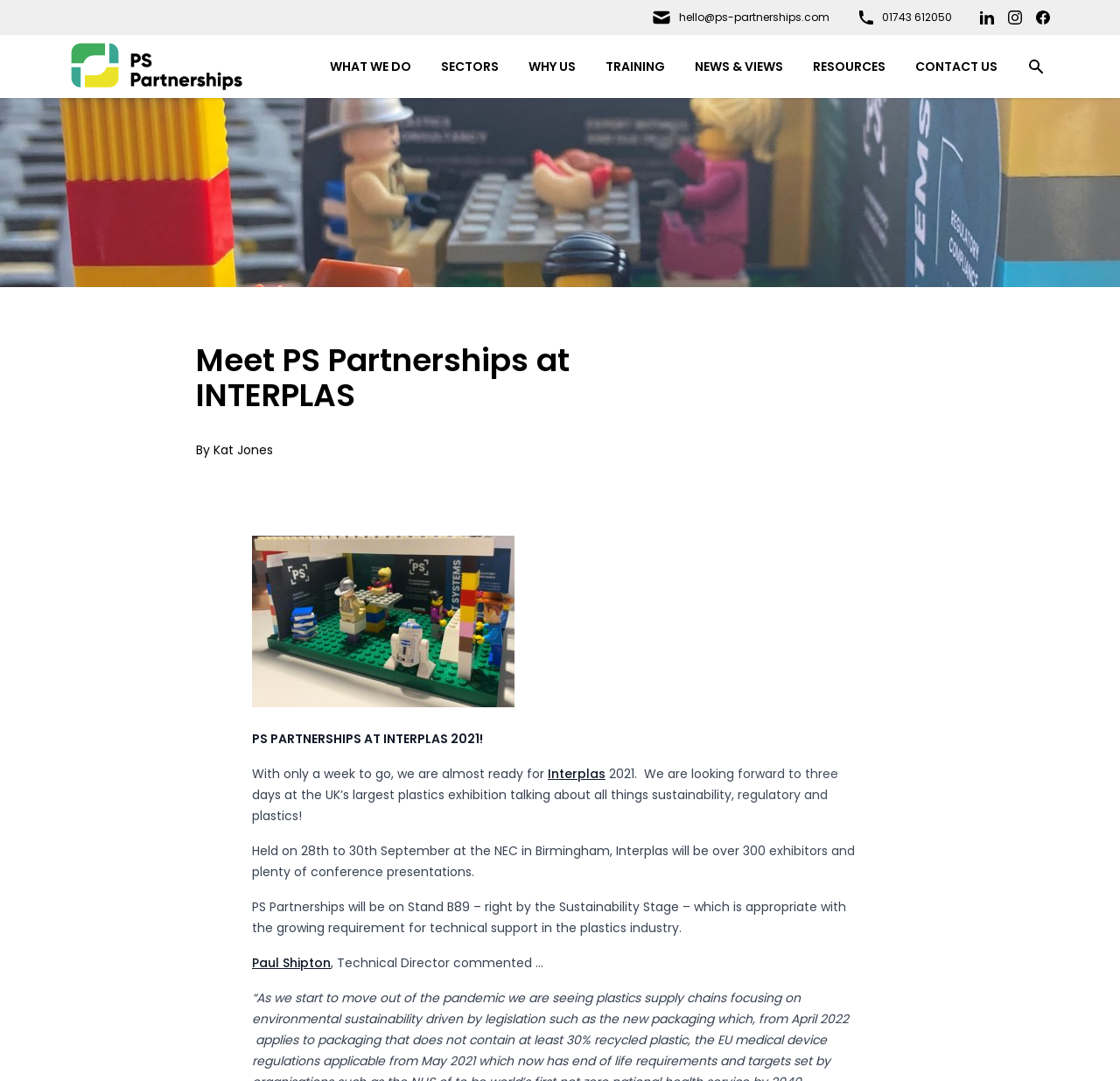How many social media platforms are linked on the webpage?
Using the image provided, answer with just one word or phrase.

3